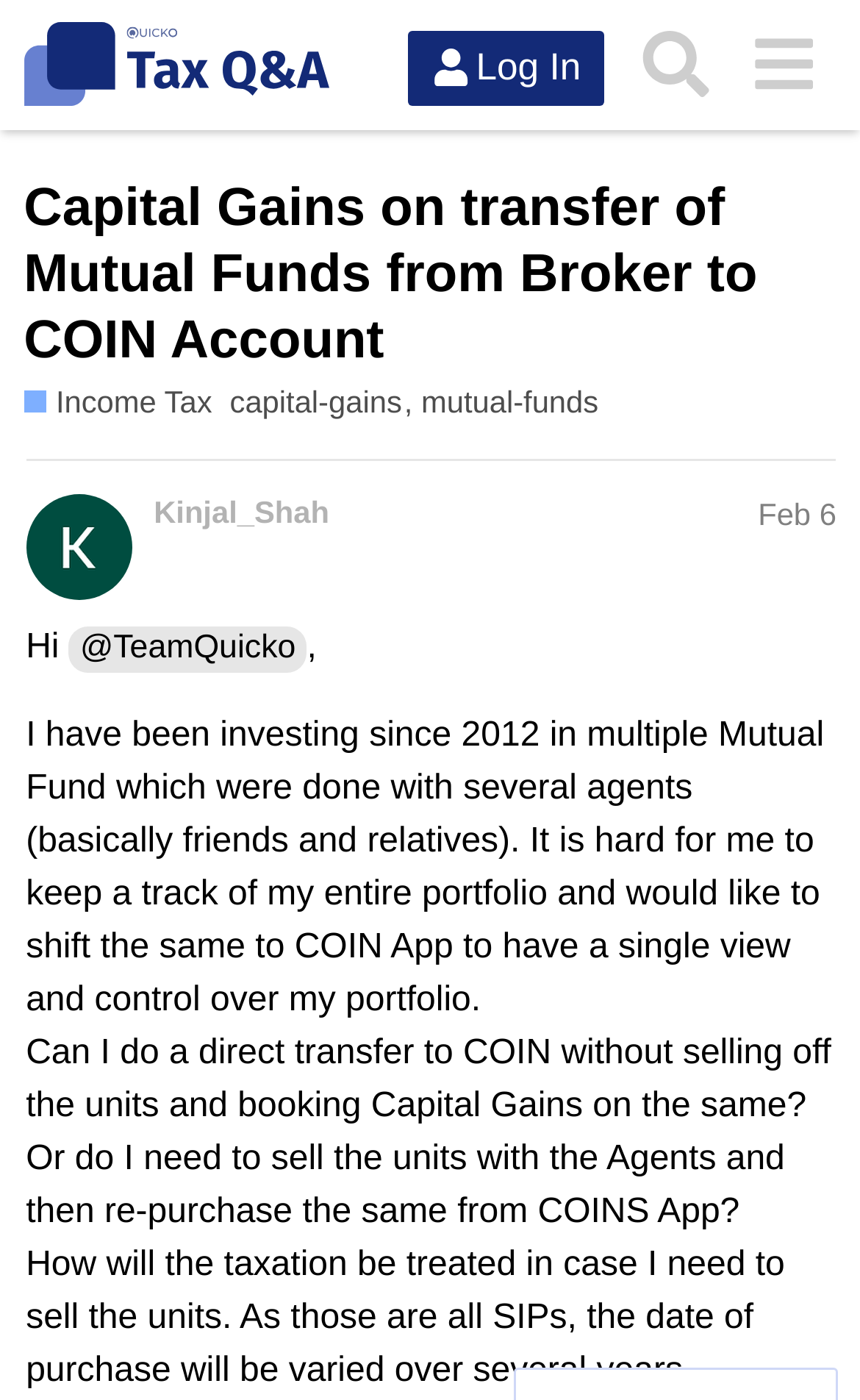What is the purpose of shifting to COIN App?
Based on the content of the image, thoroughly explain and answer the question.

The purpose of shifting to COIN App is to have a single view and control over the portfolio, as mentioned in the text 'I have been investing since 2012 in multiple Mutual Fund which were done with several agents (basically friends and relatives). It is hard for me to keep a track of my entire portfolio and would like to shift the same to COIN App to have a single view and control over my portfolio'.